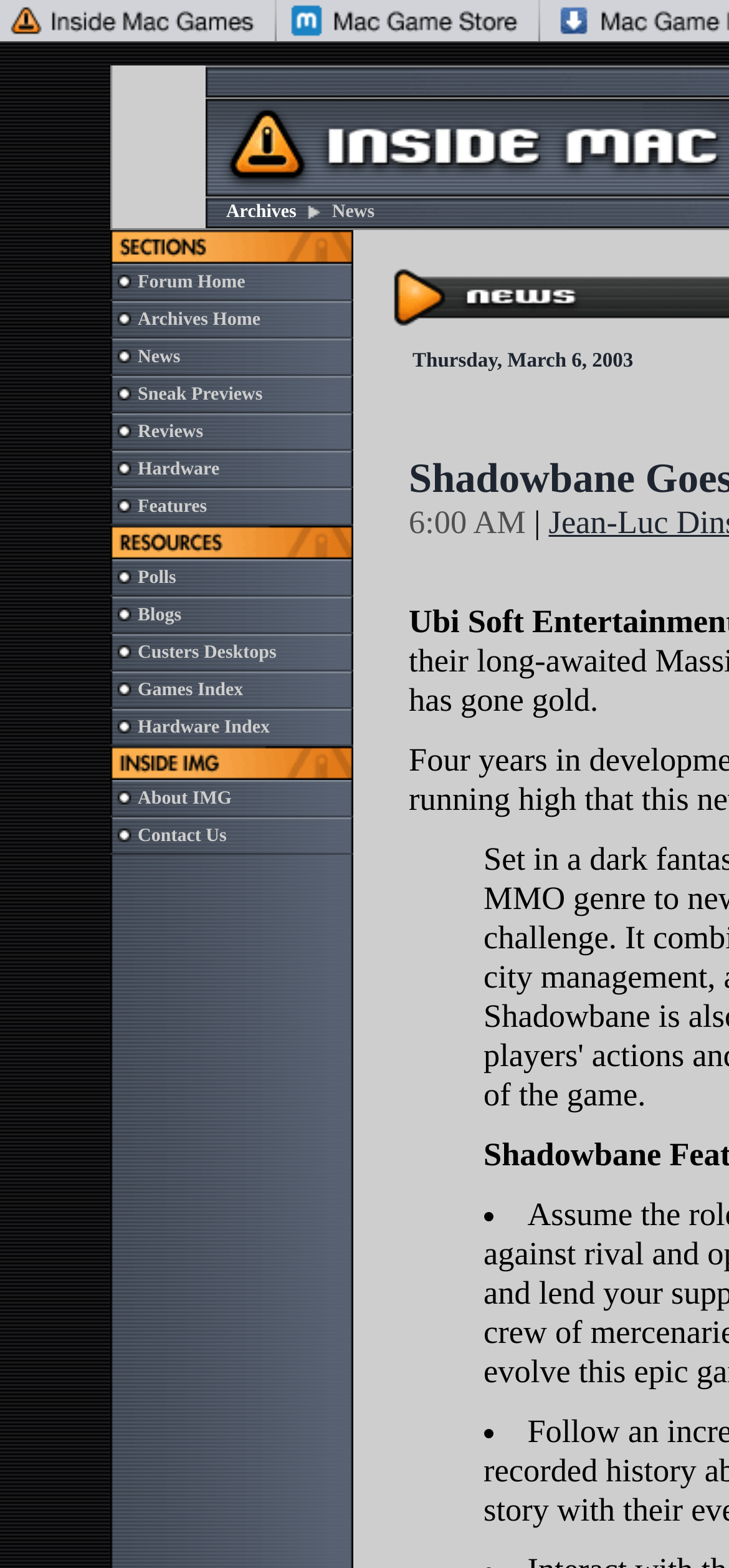What is the name of the section below the top row?
Look at the image and answer with only one word or phrase.

Inside Mac Games Sections